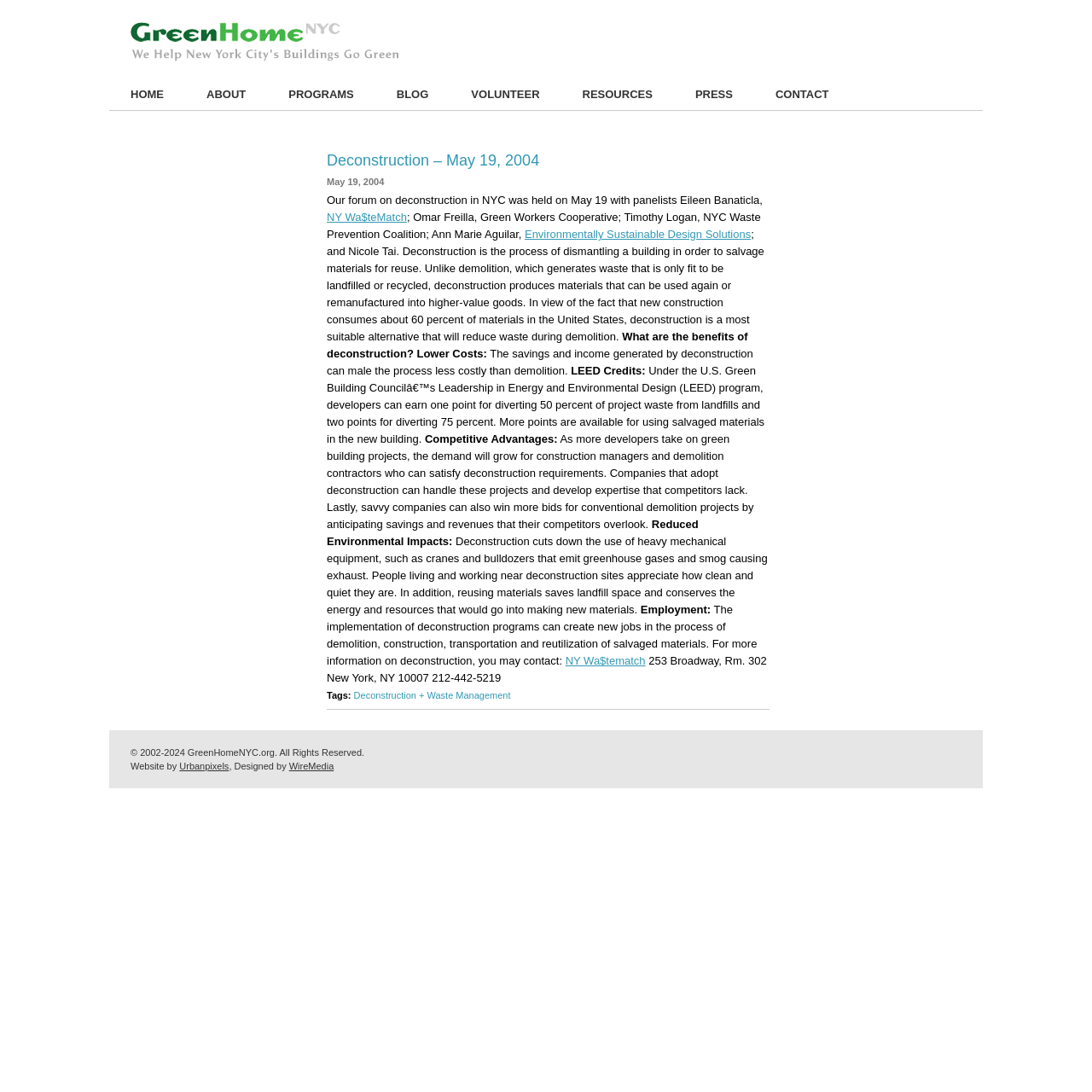Given the description of the UI element: "NY Wa$tematch", predict the bounding box coordinates in the form of [left, top, right, bottom], with each value being a float between 0 and 1.

[0.518, 0.599, 0.591, 0.611]